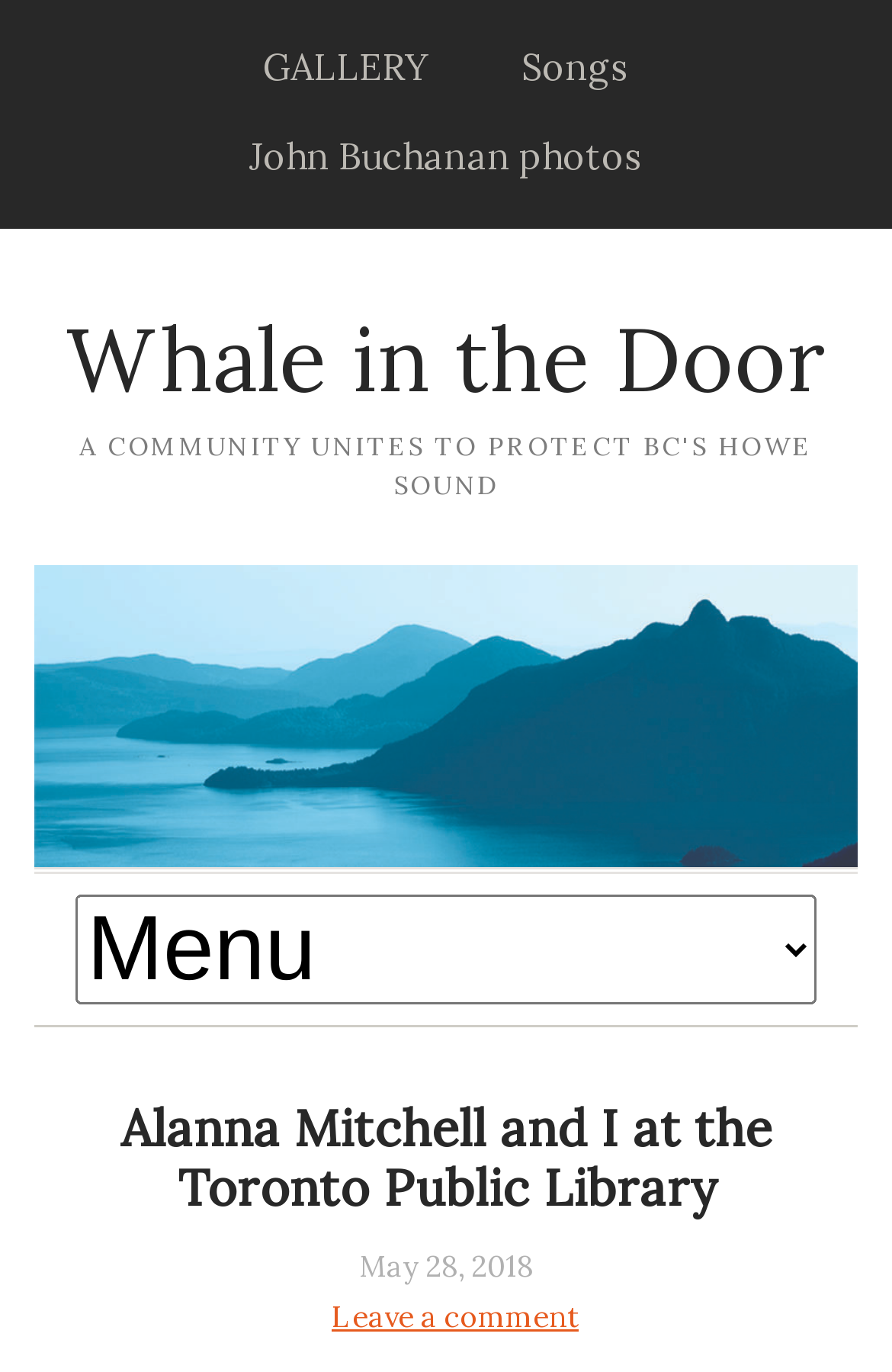Answer the question with a single word or phrase: 
What is the date of the event mentioned on the webpage?

May 28, 2018